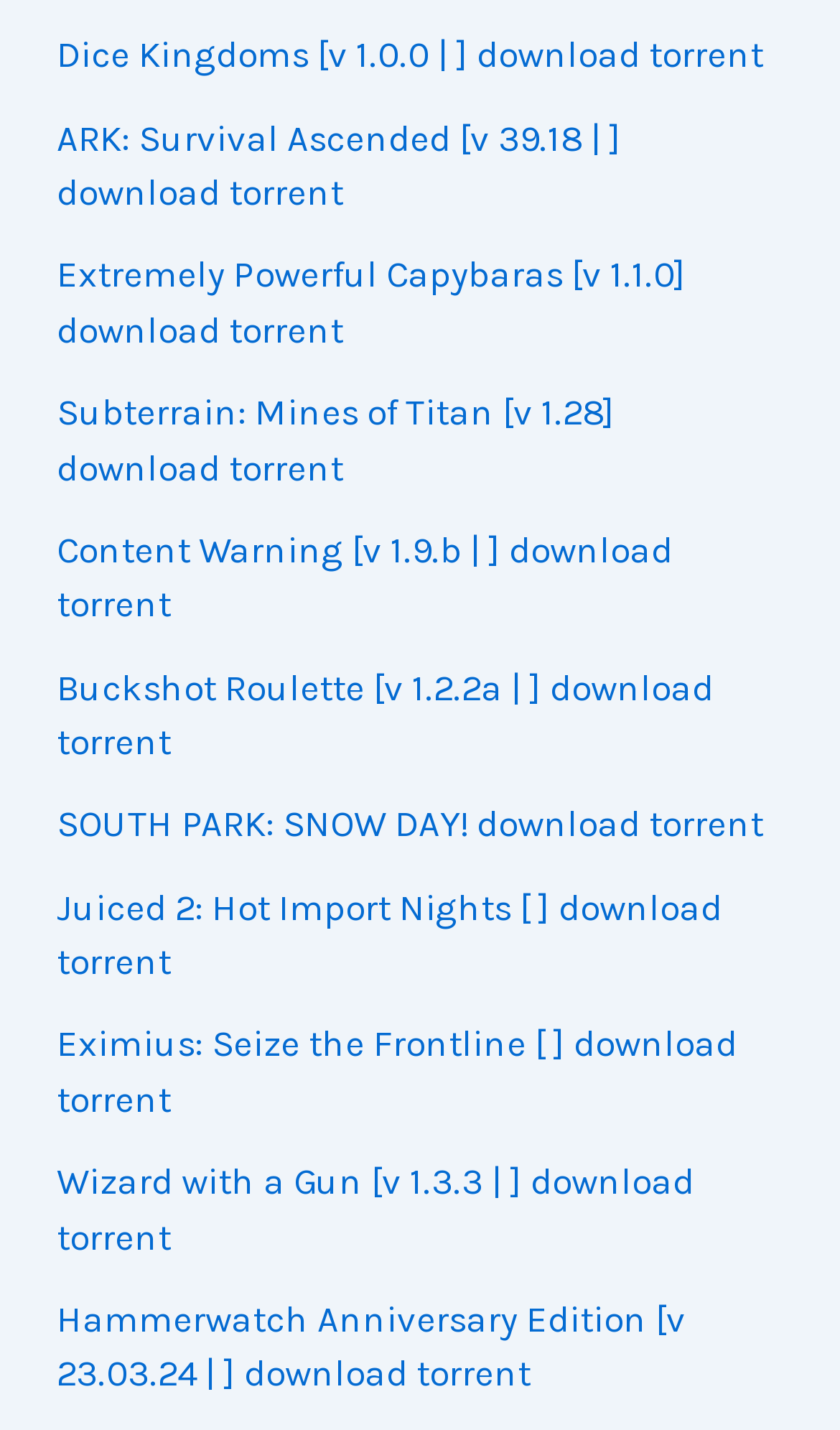Please provide a comprehensive response to the question based on the details in the image: How many game torrents are available?

I counted the number of link elements on the webpage, each representing a game torrent, and found 13 in total.